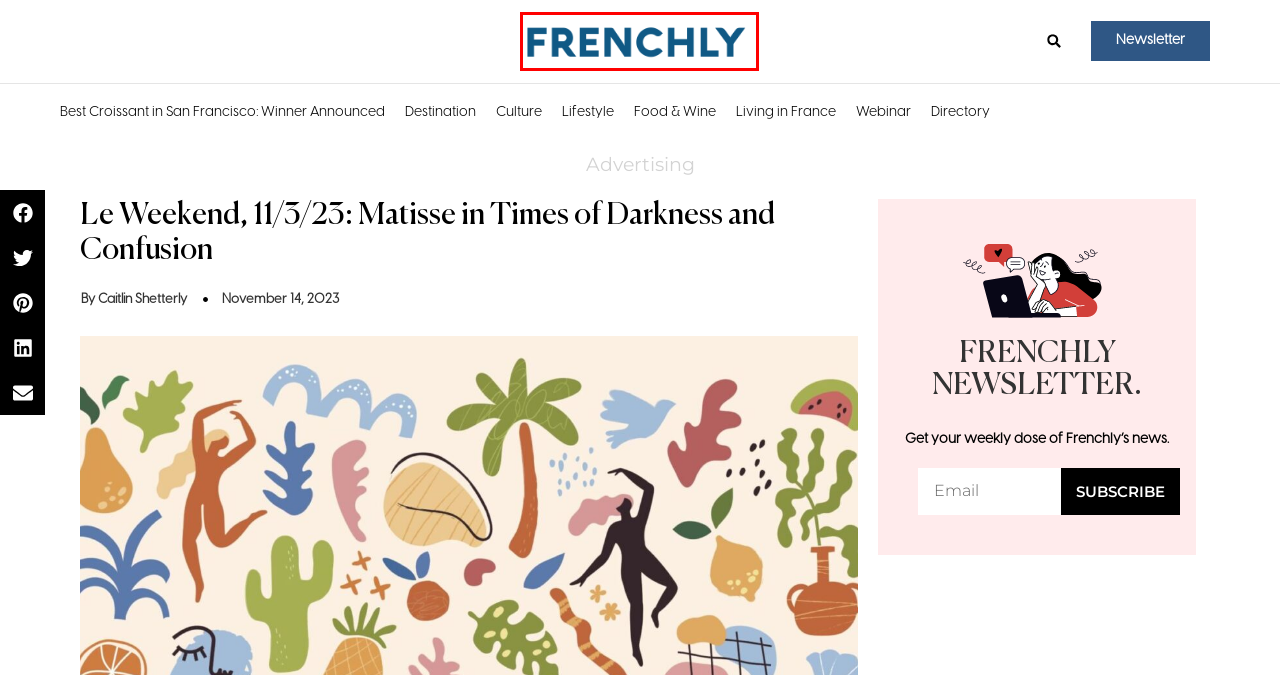You have a screenshot of a webpage where a red bounding box highlights a specific UI element. Identify the description that best matches the resulting webpage after the highlighted element is clicked. The choices are:
A. Homepage annuaire - Frenchly Directory
B. Lifestyle - Frenchly
C. Caitlin Shetterly, Author at Frenchly
D. Food & Wine - Frenchly
E. Webinar - Frenchly
F. Culture - Frenchly
G. Home frenchly - Frenchly
H. Travel - Frenchly

G